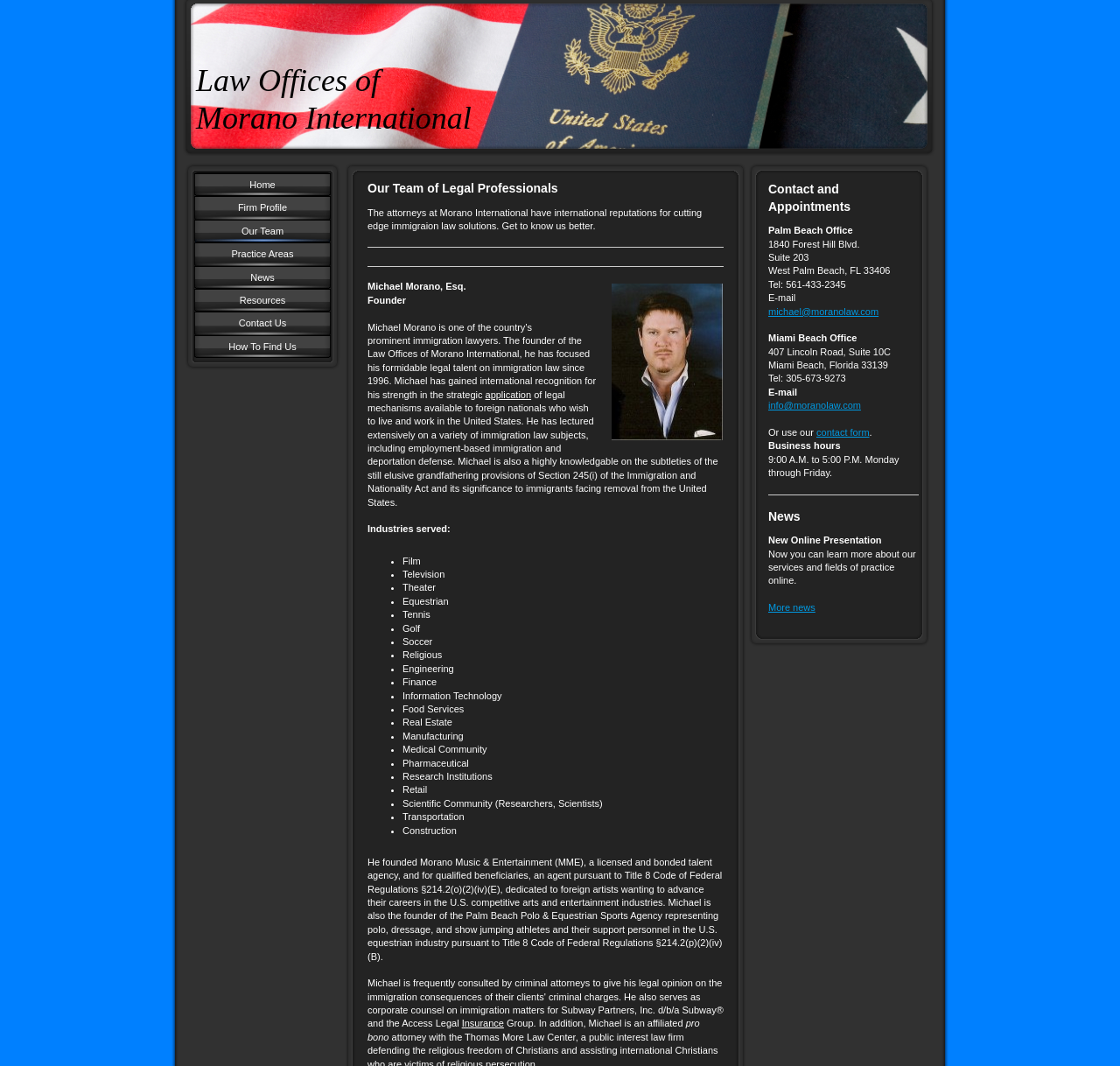Construct a thorough caption encompassing all aspects of the webpage.

This webpage is about the Law Offices of Morano International, P.A., specifically showcasing their team of legal professionals. At the top, there is a logo and a navigation menu with links to different sections of the website, including "Home", "Firm Profile", "Our Team", "Practice Areas", "News", "Resources", "Contact Us", and "How To Find Us".

Below the navigation menu, there is a heading that reads "Our Team of Legal Professionals". This section introduces the attorneys at Morano International, highlighting their international reputation for cutting-edge immigration law solutions.

The main focus of the page is on Michael Morano, Esq., the founder of the Law Offices of Morano International. His profile is presented in a prominent section, including his name, title, and a brief description of his expertise in immigration law. There is also a detailed biography that outlines his experience, achievements, and areas of specialization.

To the right of Michael Morano's profile, there is a list of industries served by the law firm, including film, television, theater, equestrian, tennis, golf, soccer, religious, engineering, finance, information technology, food services, real estate, manufacturing, medical community, pharmaceutical, research institutions, retail, scientific community, and transportation.

Further down the page, there is a section dedicated to contact information, including the addresses, phone numbers, and email addresses of the law firm's offices in Palm Beach and Miami Beach.